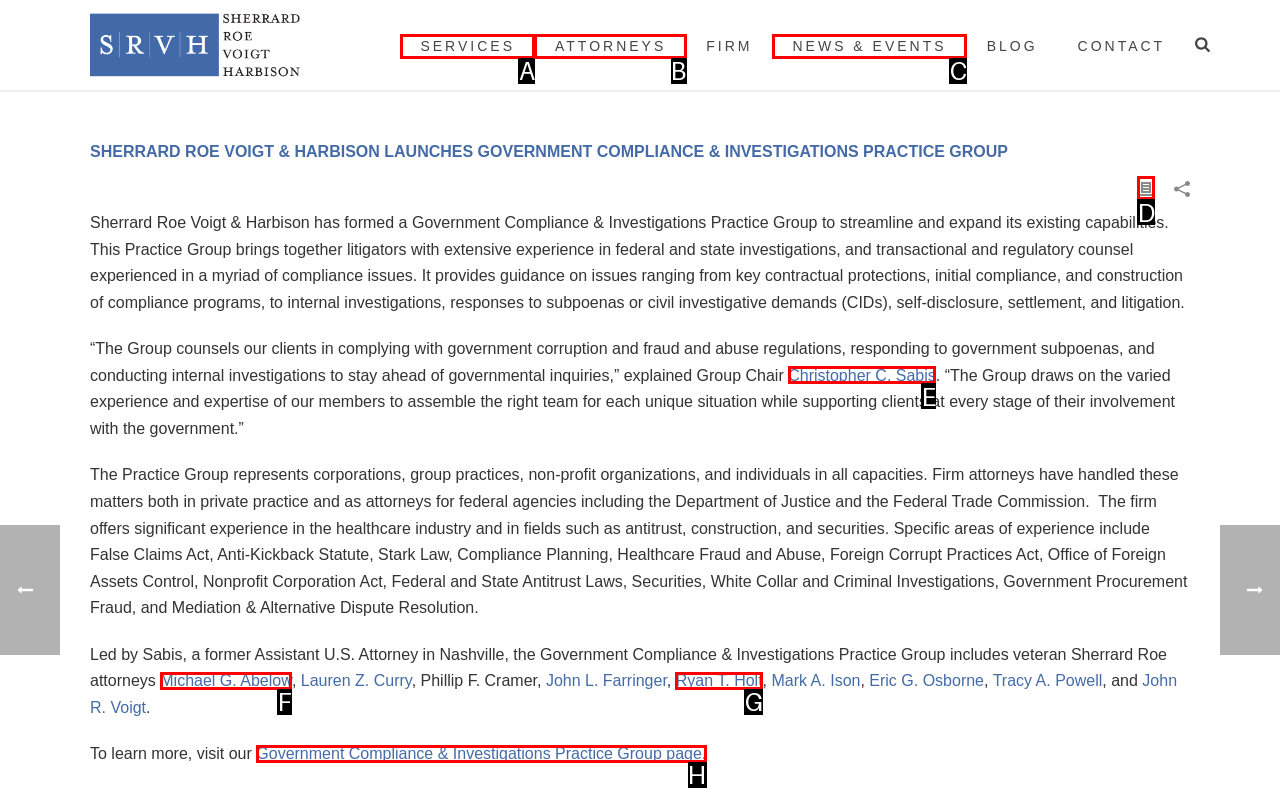Identify the letter of the UI element I need to click to carry out the following instruction: Click the Print button

D